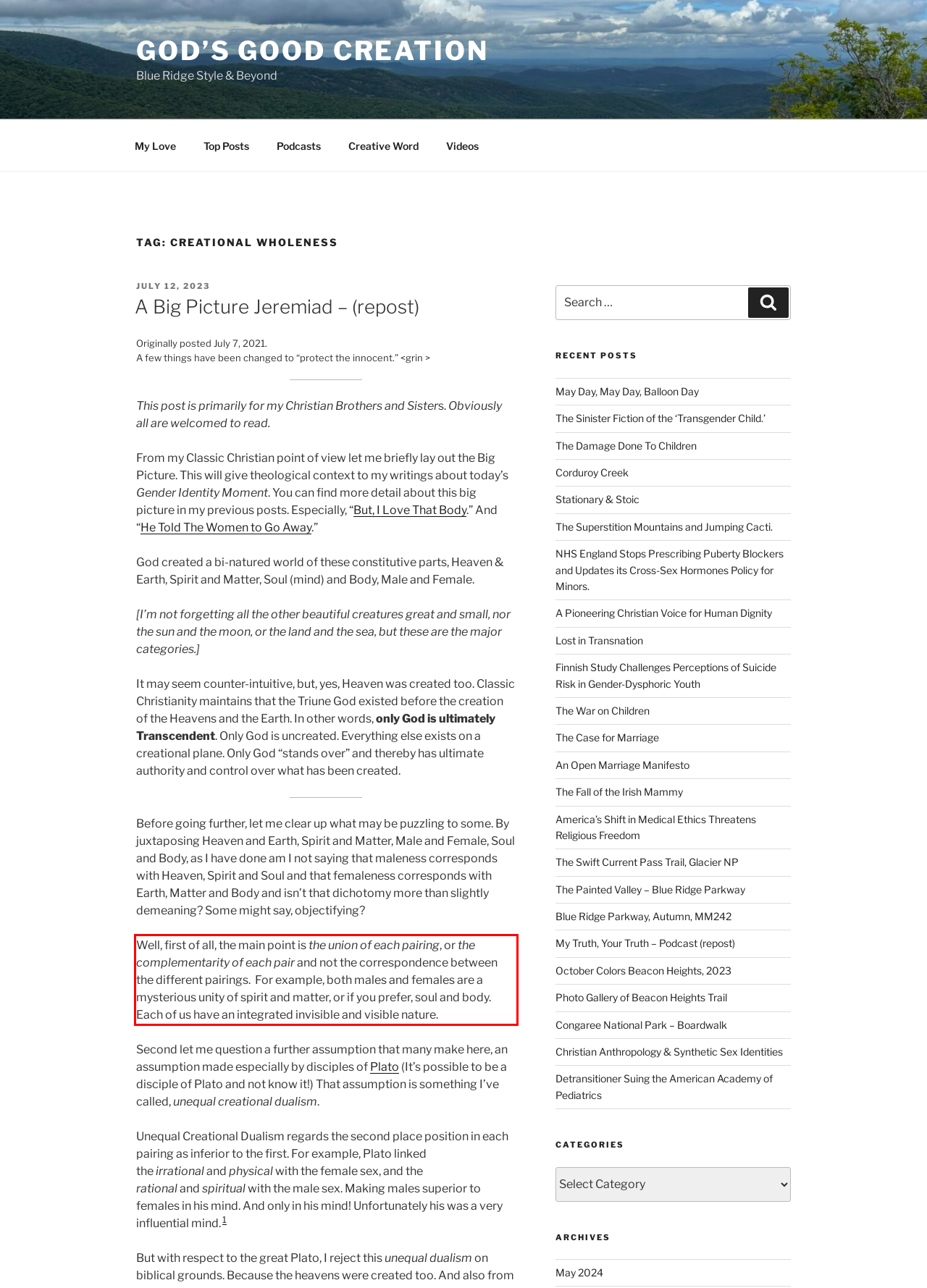Examine the screenshot of the webpage, locate the red bounding box, and perform OCR to extract the text contained within it.

Well, first of all, the main point is the union of each pairing, or the complementarity of each pair and not the correspondence between the different pairings. For example, both males and females are a mysterious unity of spirit and matter, or if you prefer, soul and body. Each of us have an integrated invisible and visible nature.